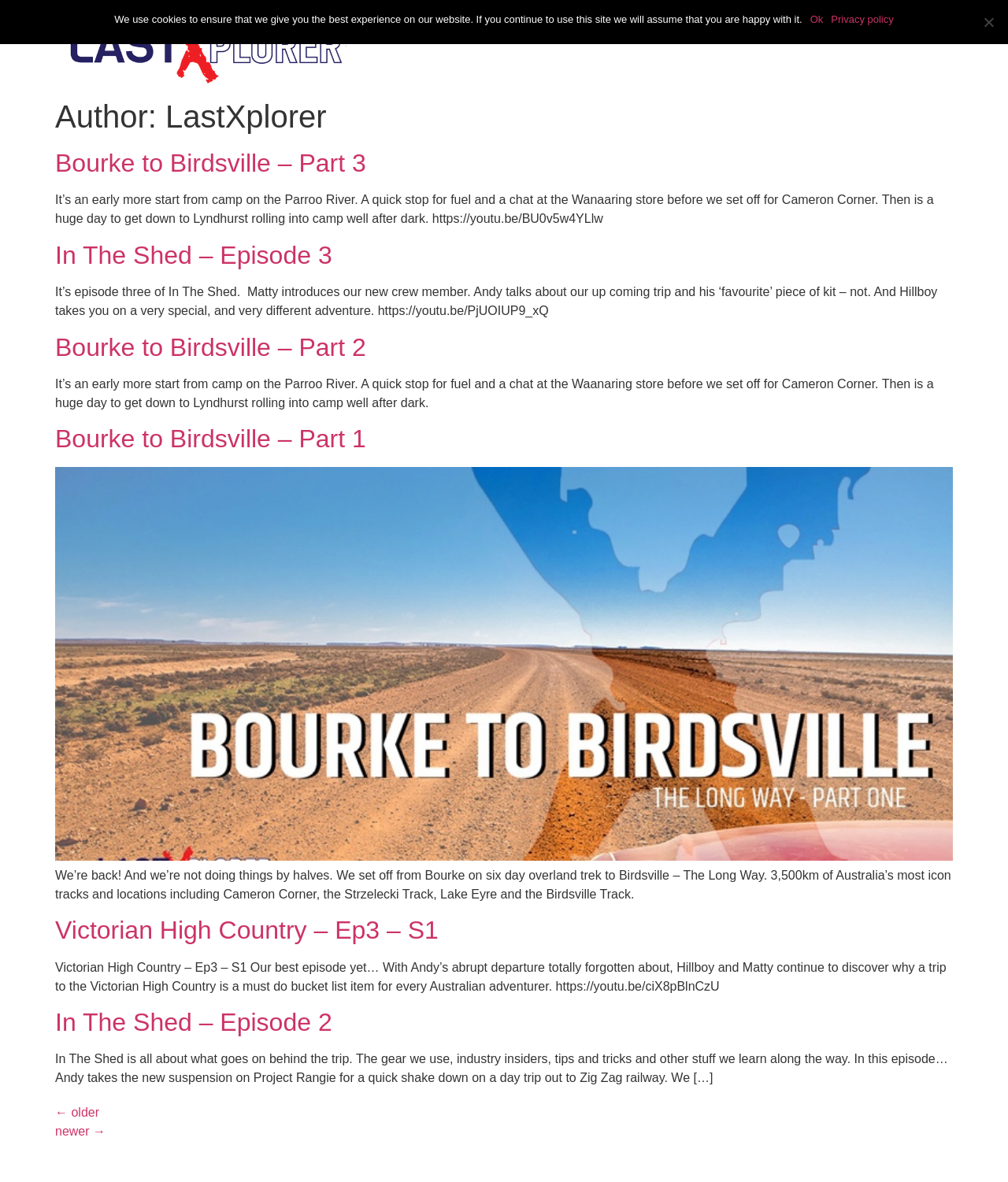Give the bounding box coordinates for the element described as: "More…".

[0.82, 0.007, 0.906, 0.037]